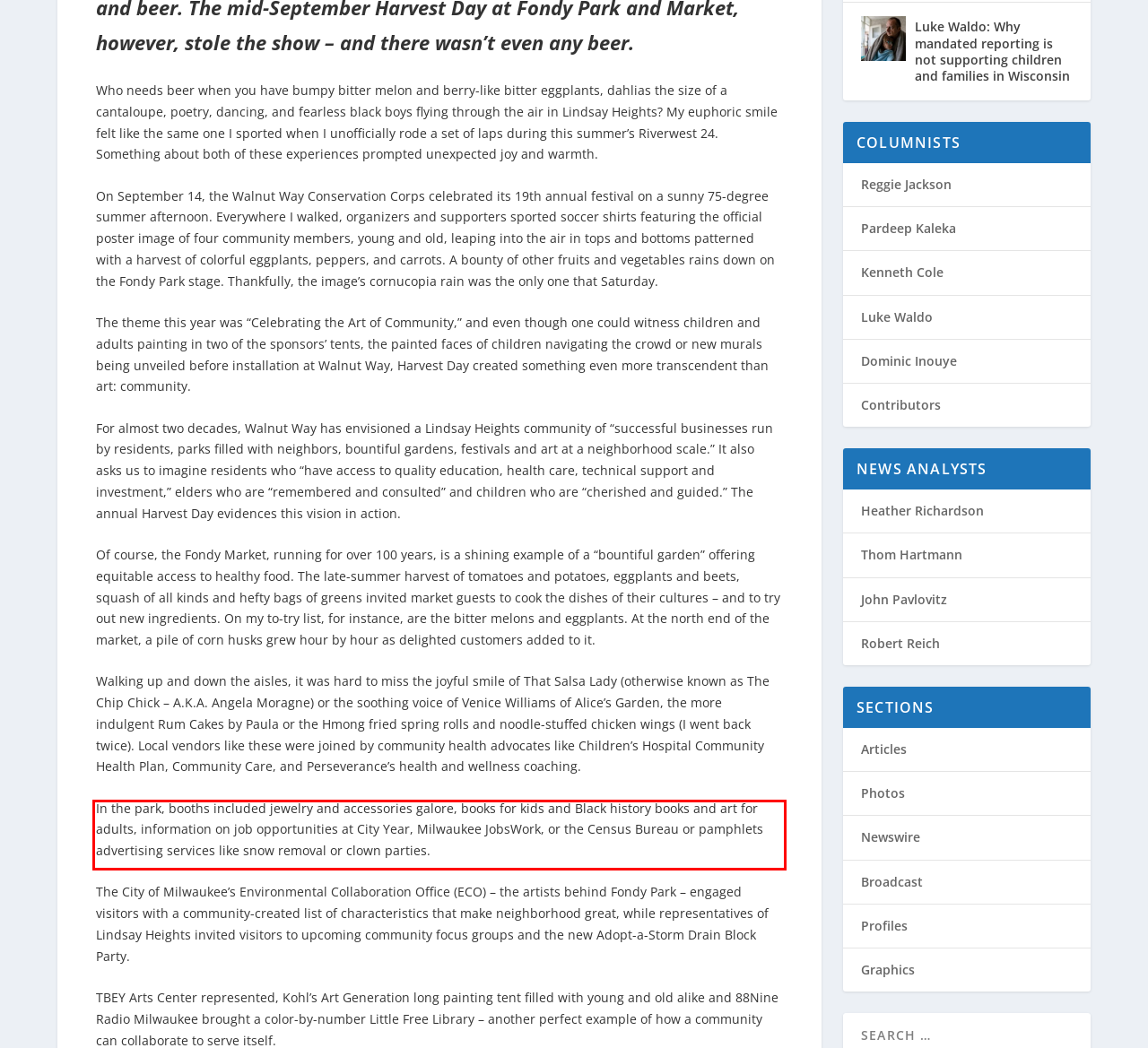Perform OCR on the text inside the red-bordered box in the provided screenshot and output the content.

In the park, booths included jewelry and accessories galore, books for kids and Black history books and art for adults, information on job opportunities at City Year, Milwaukee JobsWork, or the Census Bureau or pamphlets advertising services like snow removal or clown parties.